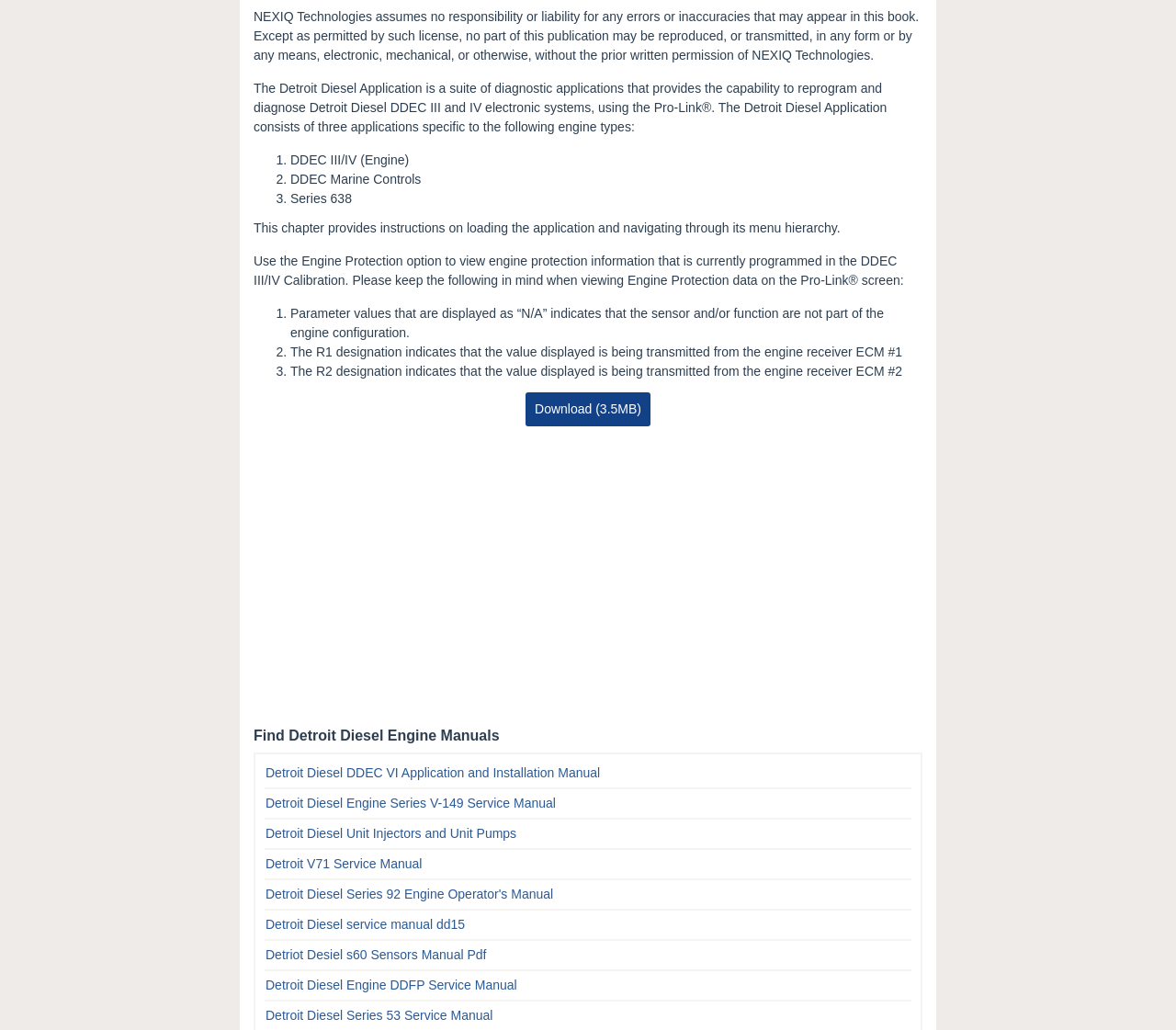Please determine the bounding box coordinates of the clickable area required to carry out the following instruction: "Access the Detroit Diesel Engine Series V-149 Service Manual". The coordinates must be four float numbers between 0 and 1, represented as [left, top, right, bottom].

[0.226, 0.773, 0.473, 0.787]